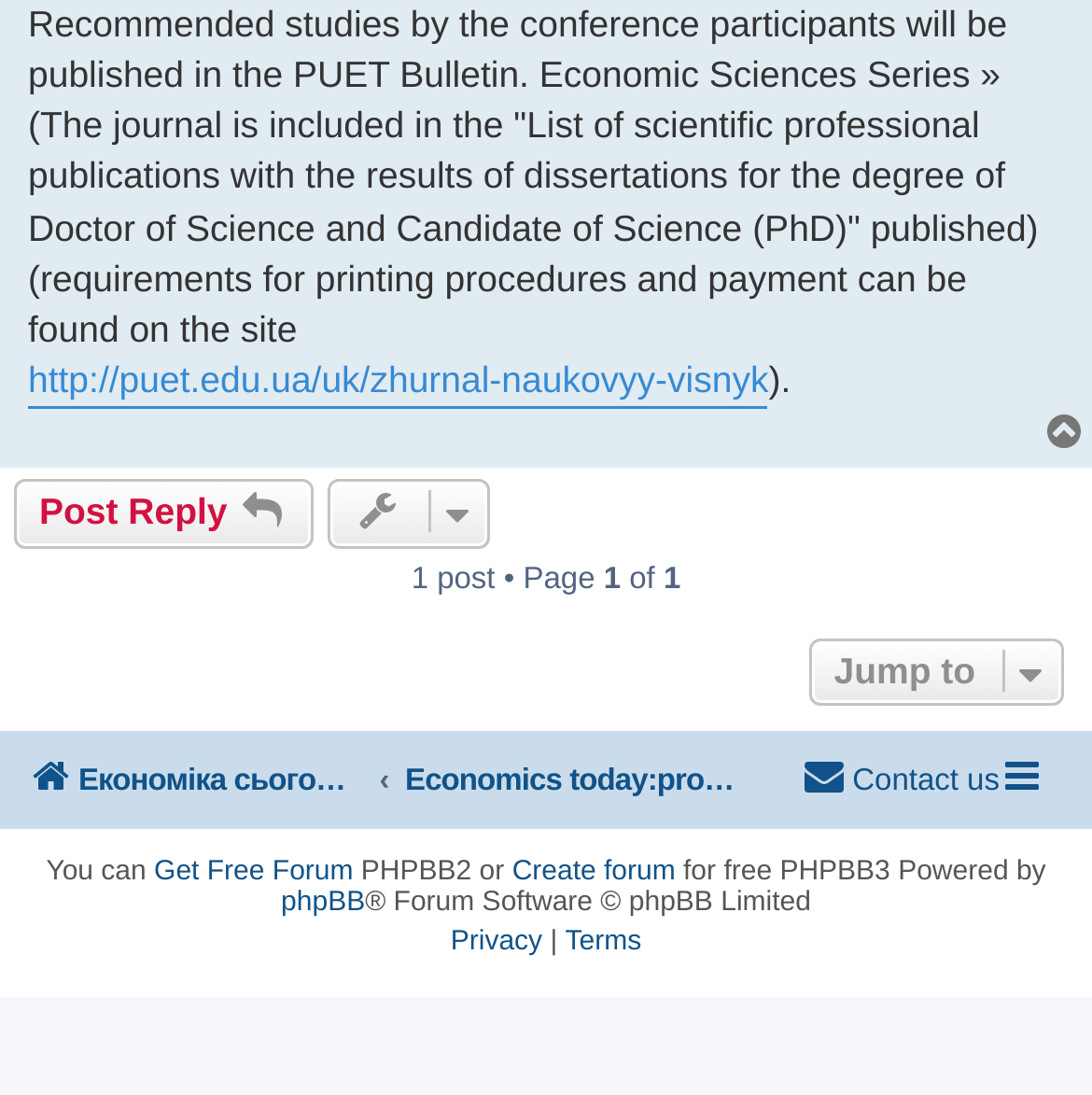How many links are in the menubar?
Offer a detailed and full explanation in response to the question.

The menubar contains four links: 'Економіка сьогодні: проблеми моделювання та управління. Х Міжнародна науково-практична Інтернет – конференція', 'Economics today: problems of modelling and management', '', and 'Contact us'.